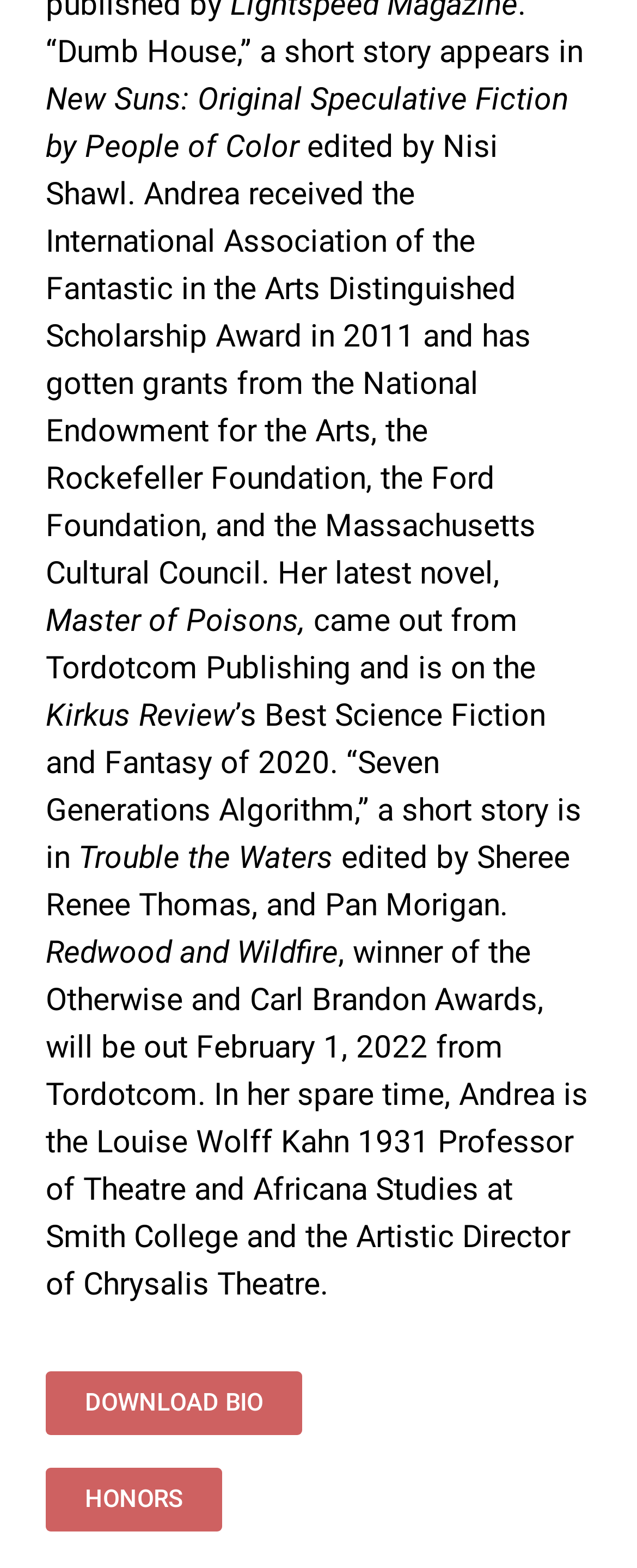Locate the bounding box for the described UI element: "HONORS". Ensure the coordinates are four float numbers between 0 and 1, formatted as [left, top, right, bottom].

[0.072, 0.936, 0.349, 0.977]